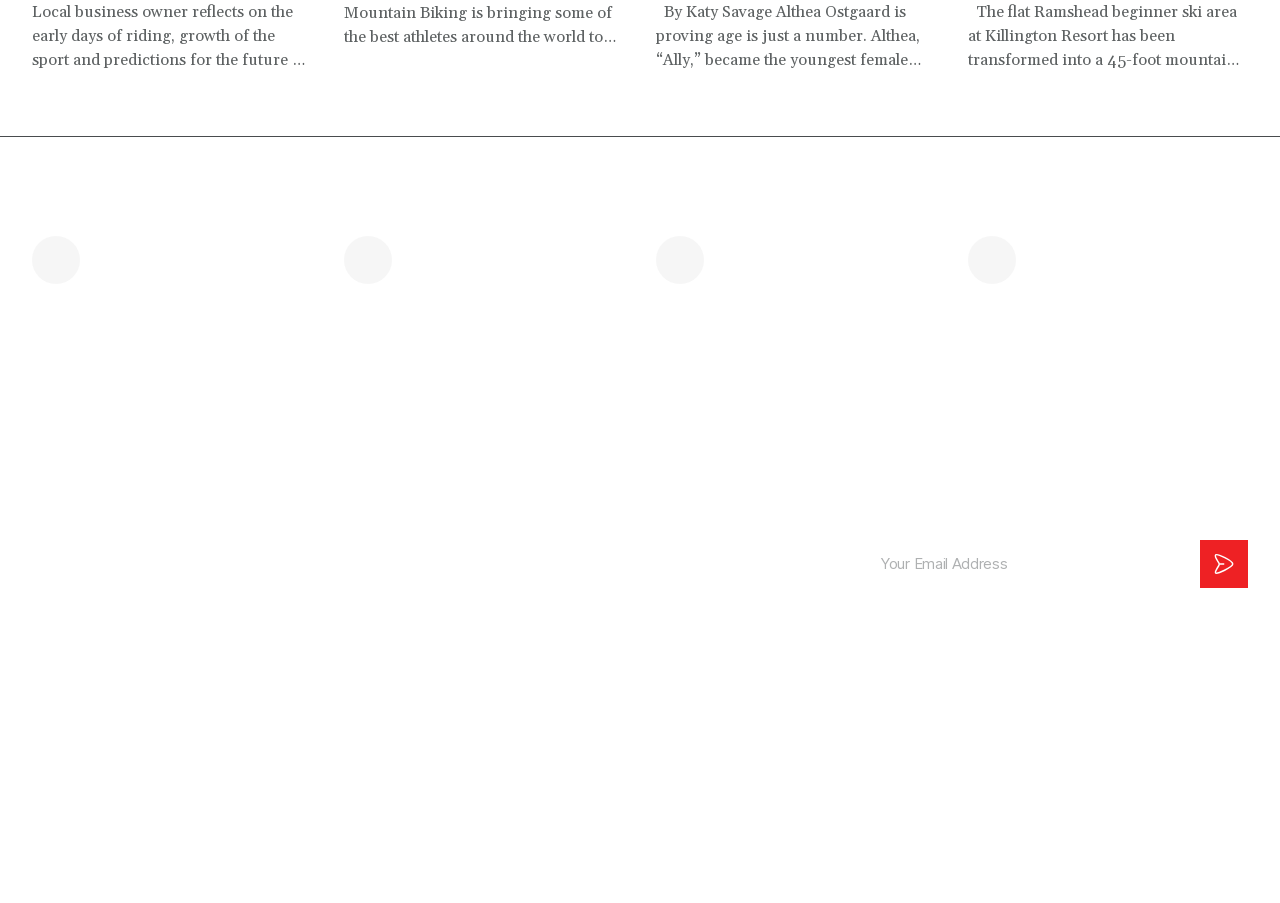Kindly determine the bounding box coordinates of the area that needs to be clicked to fulfill this instruction: "Call the business".

[0.269, 0.262, 0.488, 0.315]